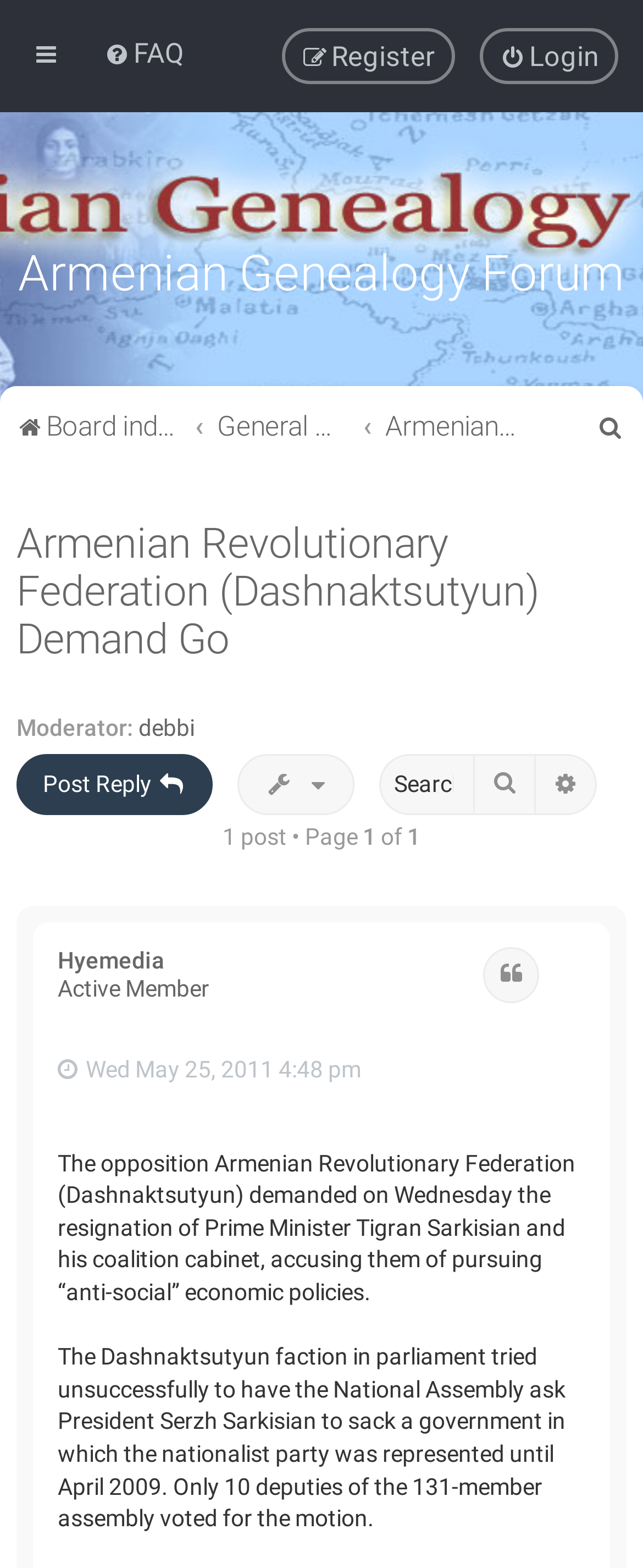Highlight the bounding box coordinates of the element that should be clicked to carry out the following instruction: "Quote the post". The coordinates must be given as four float numbers ranging from 0 to 1, i.e., [left, top, right, bottom].

[0.751, 0.604, 0.838, 0.64]